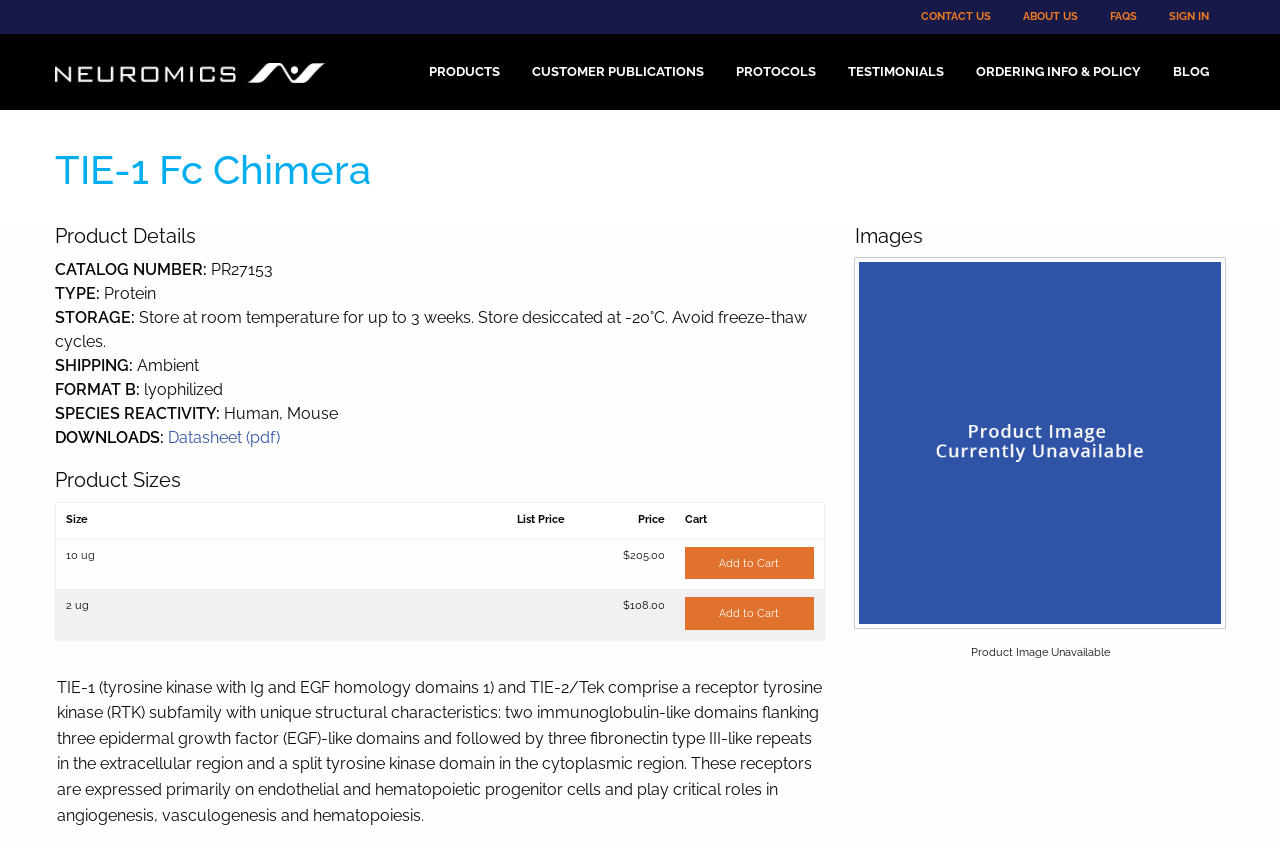Answer with a single word or phrase: 
What is the storage instruction for the product?

Store at room temperature for up to 3 weeks. Store desiccated at -20°C. Avoid freeze-thaw cycles.